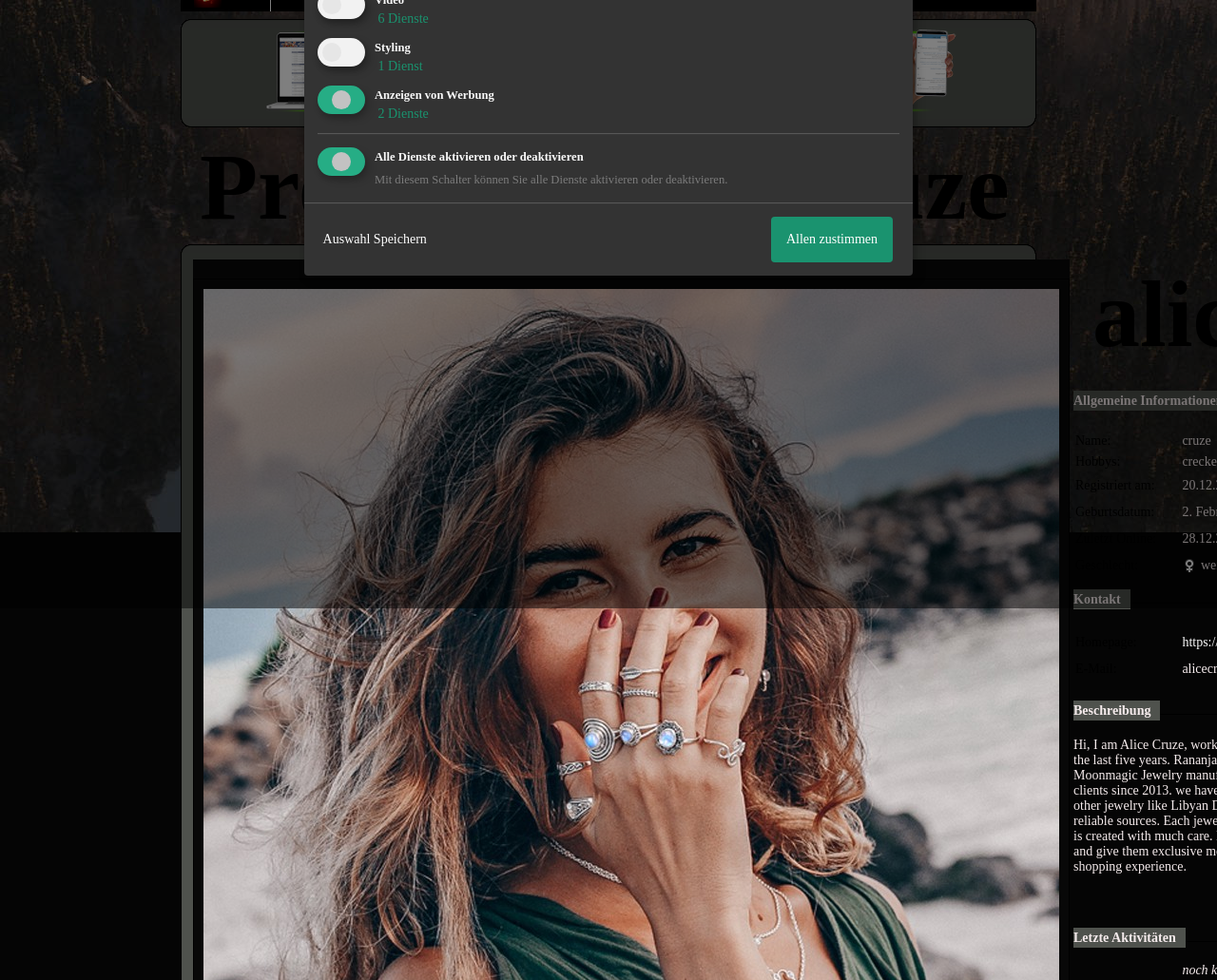Based on the description "1 Dienst", find the bounding box of the specified UI element.

[0.308, 0.06, 0.347, 0.075]